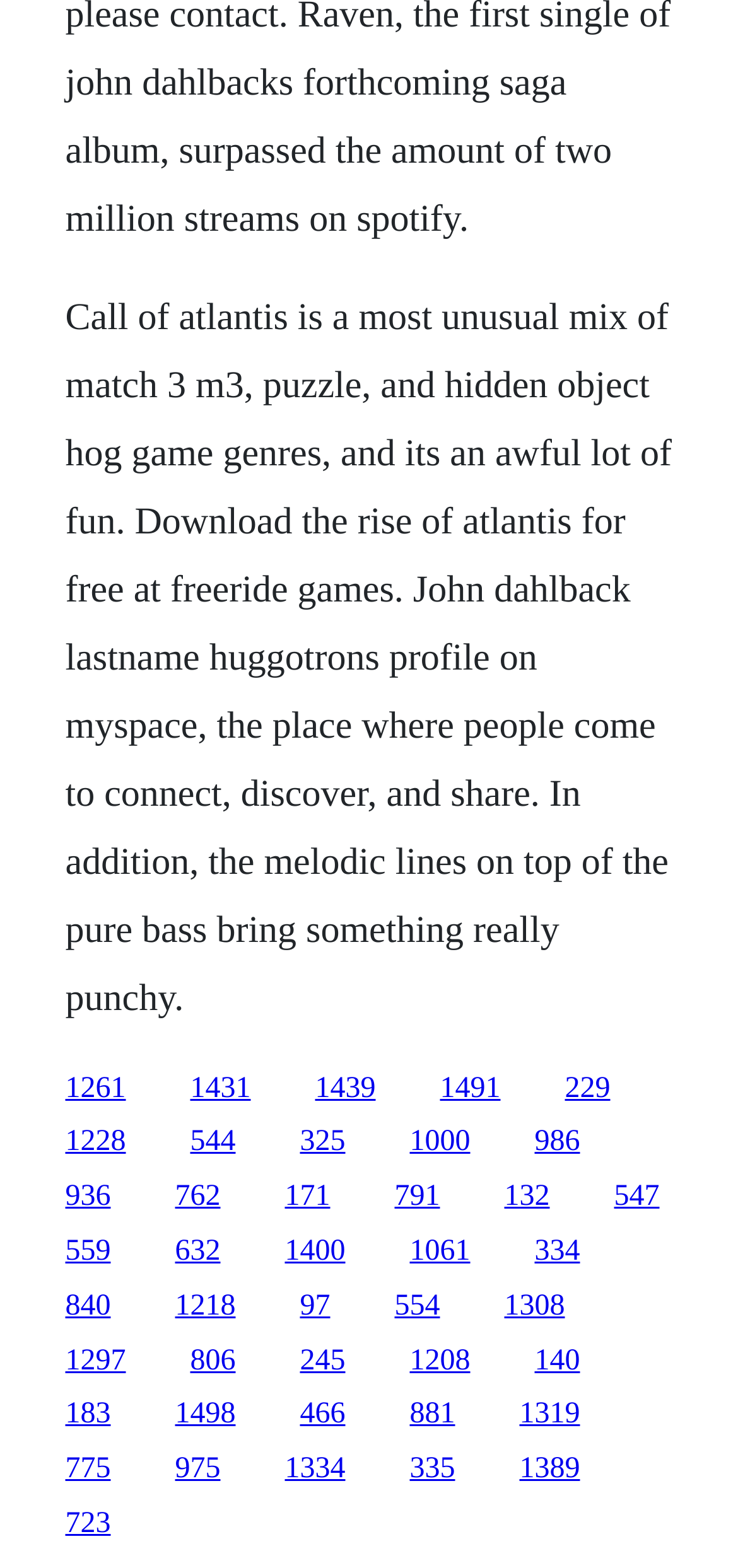Please provide the bounding box coordinate of the region that matches the element description: 1228. Coordinates should be in the format (top-left x, top-left y, bottom-right x, bottom-right y) and all values should be between 0 and 1.

[0.088, 0.718, 0.171, 0.739]